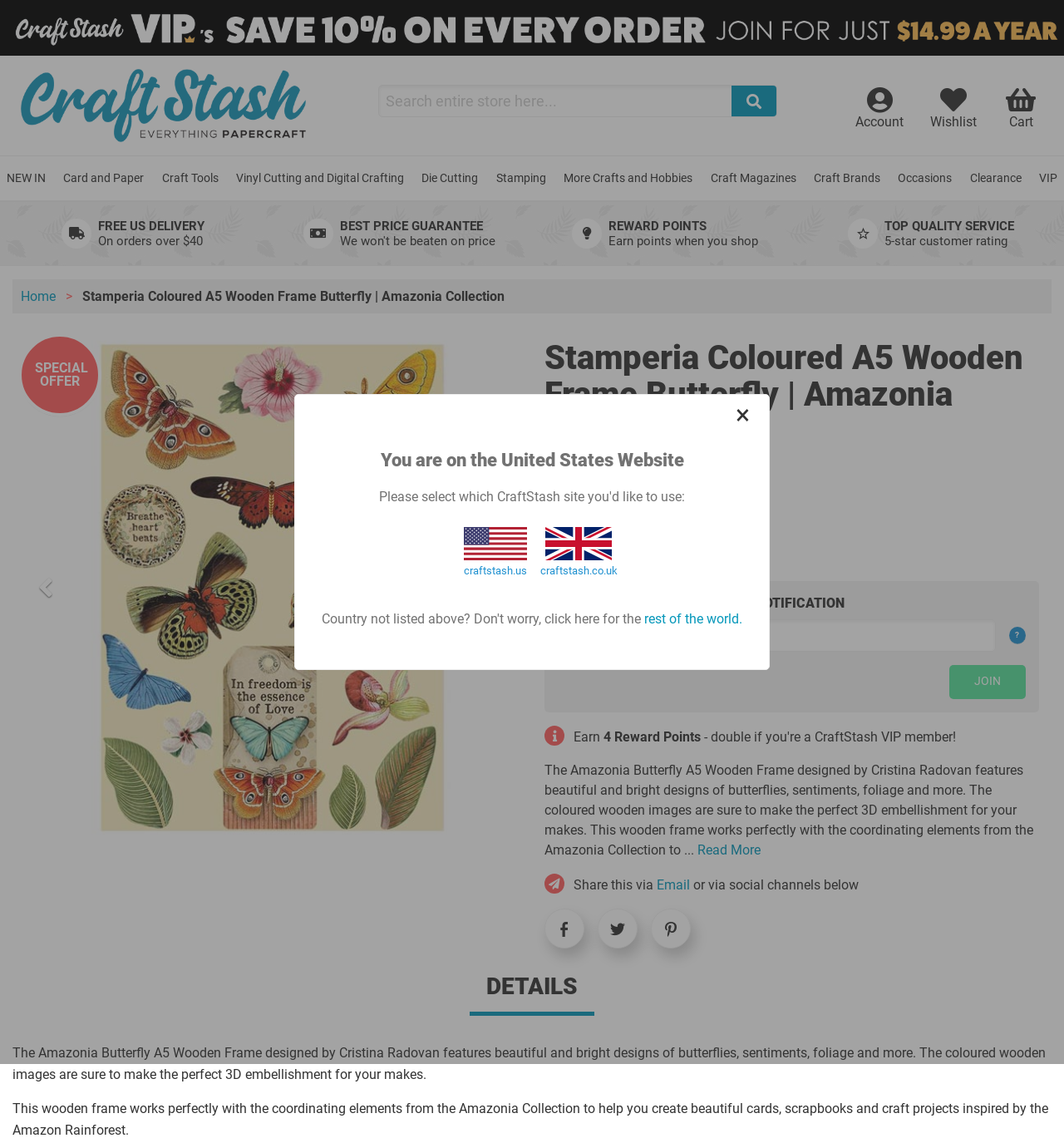Determine the bounding box coordinates of the clickable region to follow the instruction: "View product details".

[0.512, 0.299, 0.977, 0.395]